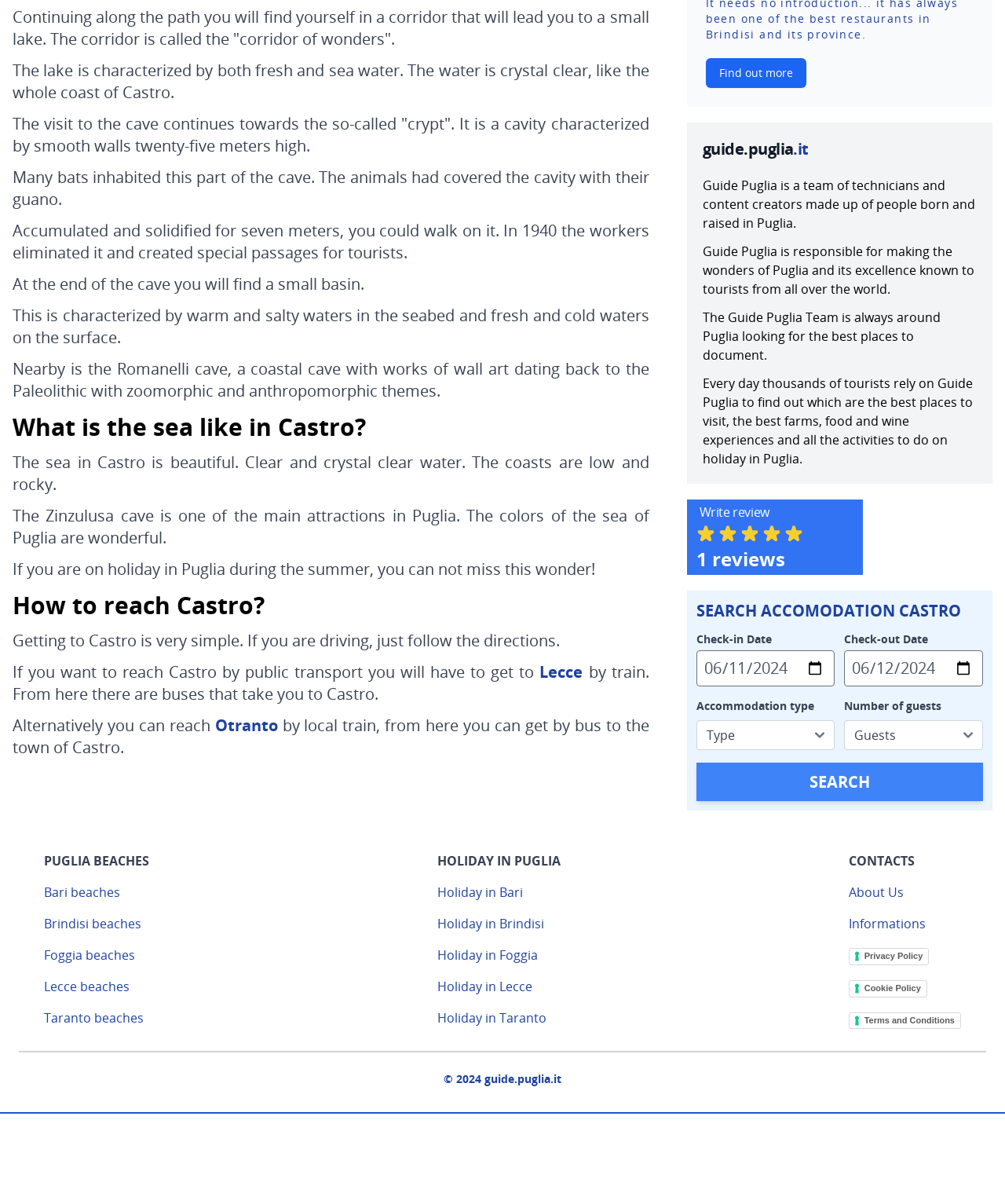Locate the bounding box coordinates of the region to be clicked to comply with the following instruction: "Search for accommodation in Castro". The coordinates must be four float numbers between 0 and 1, in the form [left, top, right, bottom].

[0.693, 0.634, 0.978, 0.666]